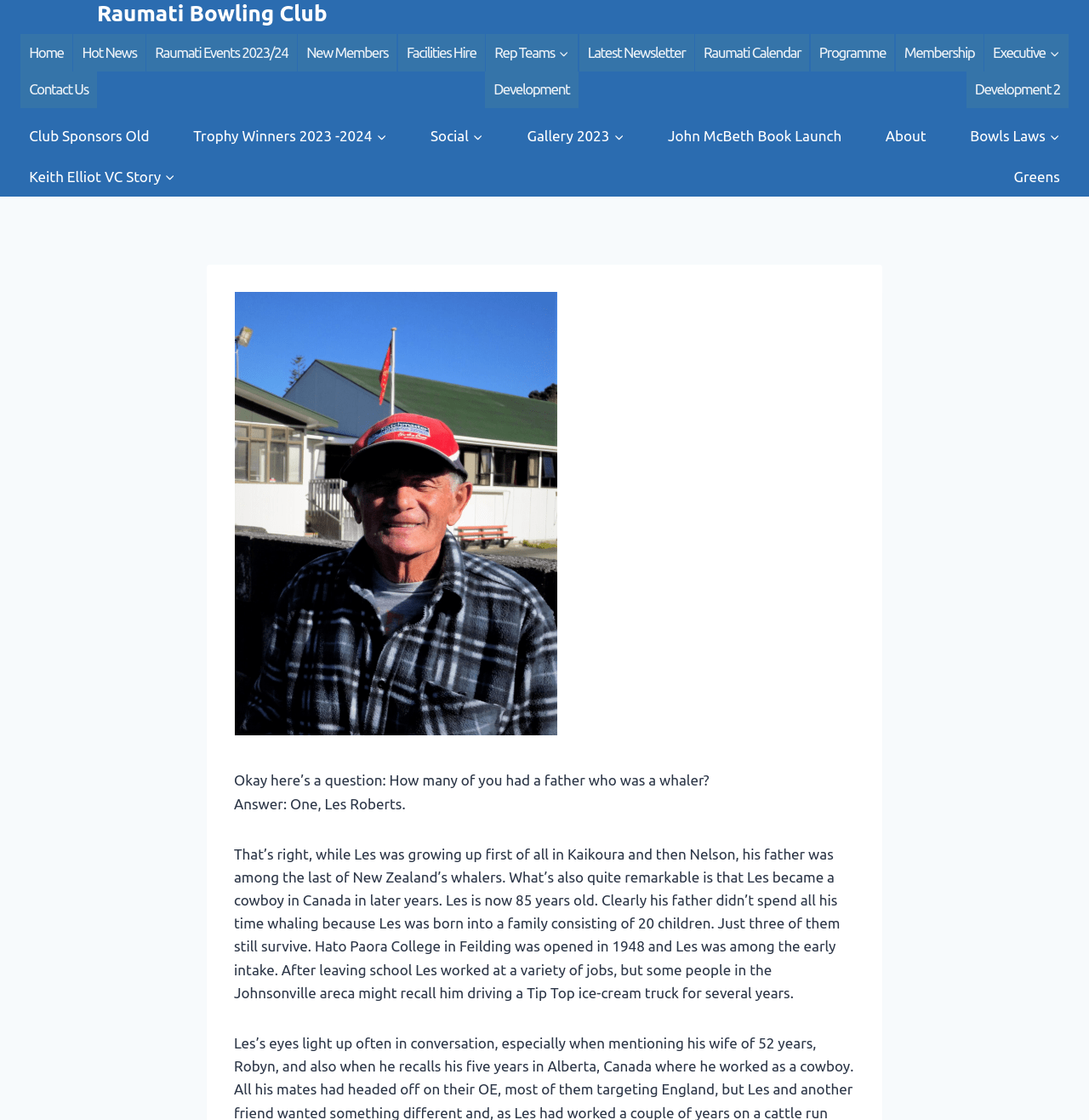How many siblings does Les Roberts have?
Based on the image, provide a one-word or brief-phrase response.

19